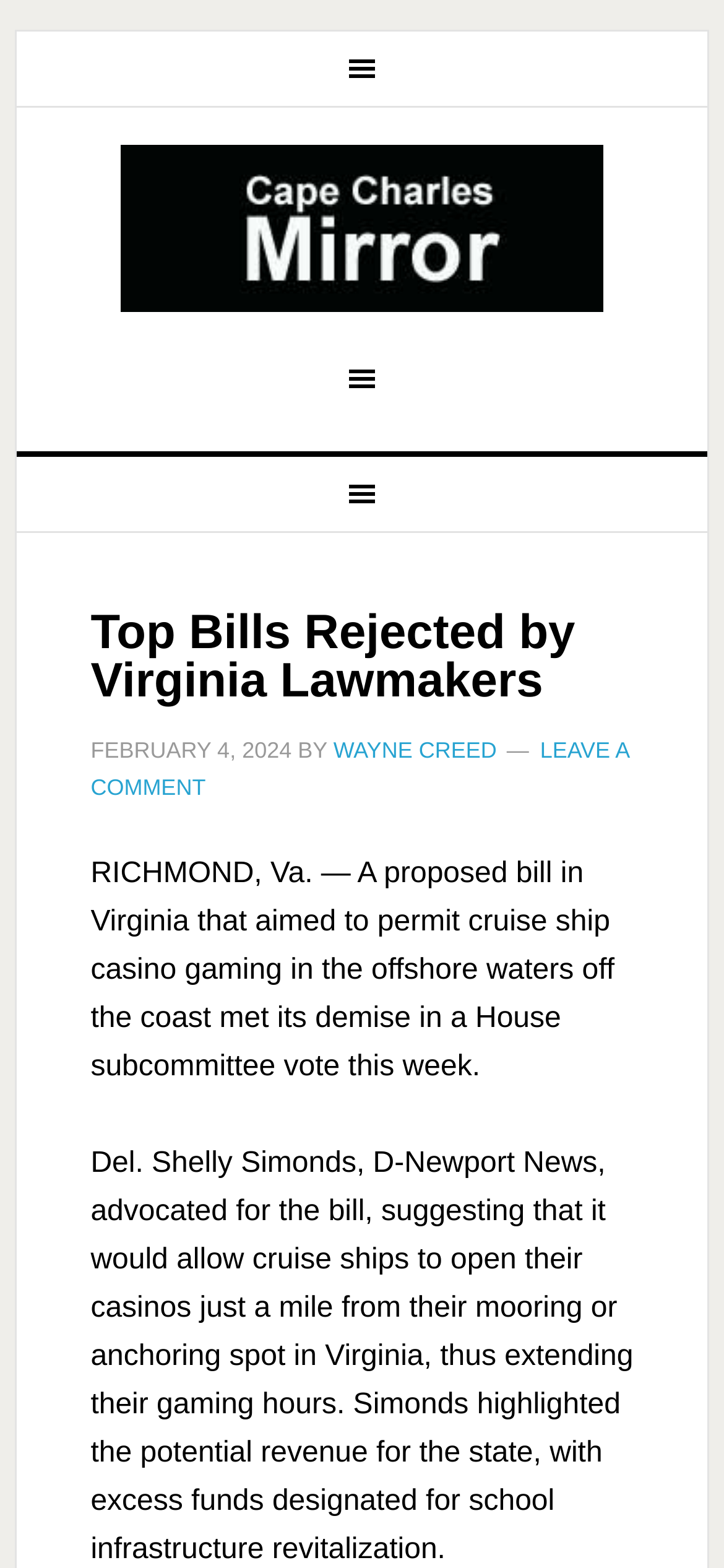Ascertain the bounding box coordinates for the UI element detailed here: "Wayne Creed". The coordinates should be provided as [left, top, right, bottom] with each value being a float between 0 and 1.

[0.46, 0.47, 0.686, 0.487]